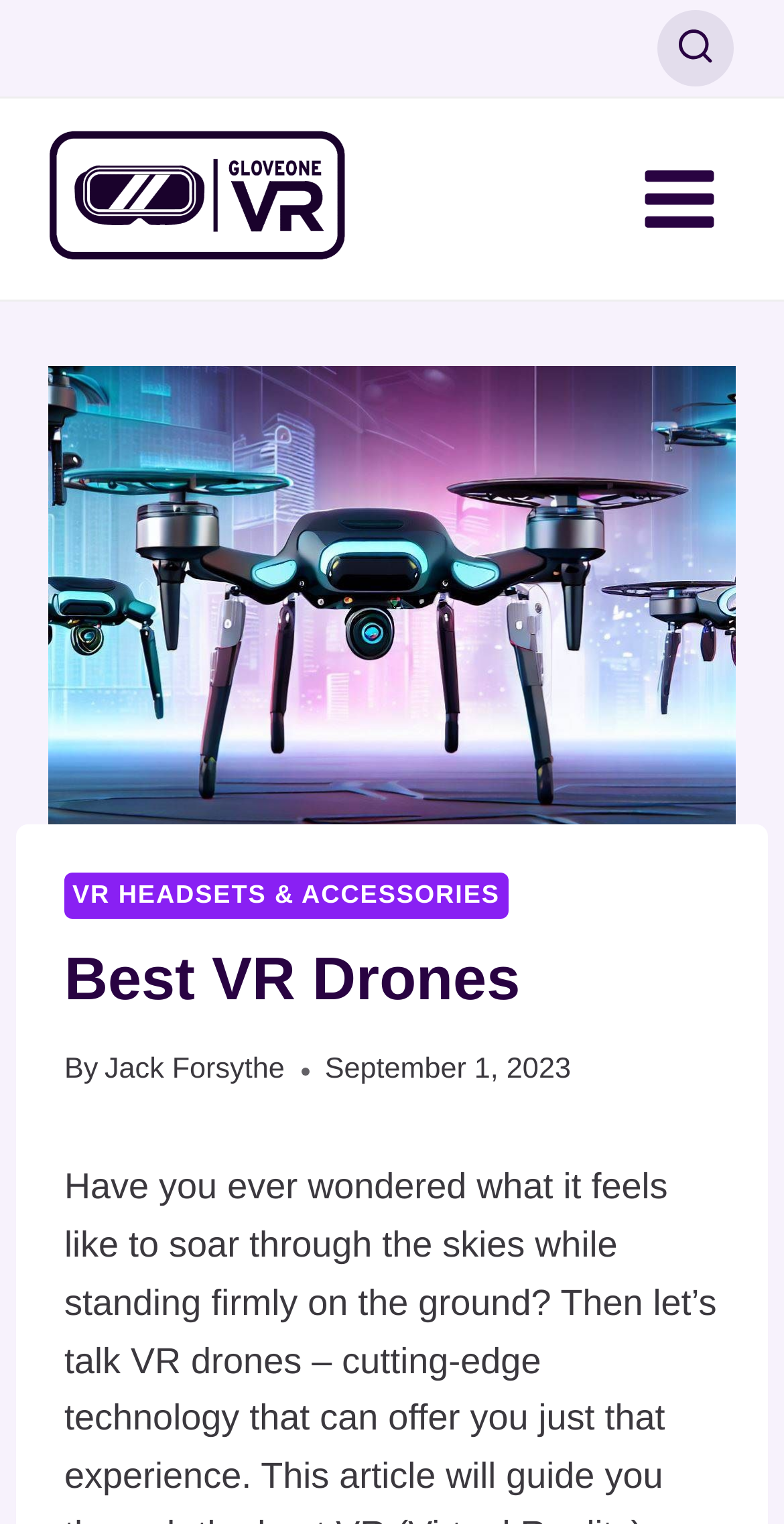What is the category of the products mentioned?
Use the information from the screenshot to give a comprehensive response to the question.

I found the category by looking at the section above the main heading, where it says 'VR HEADSETS & ACCESSORIES'.